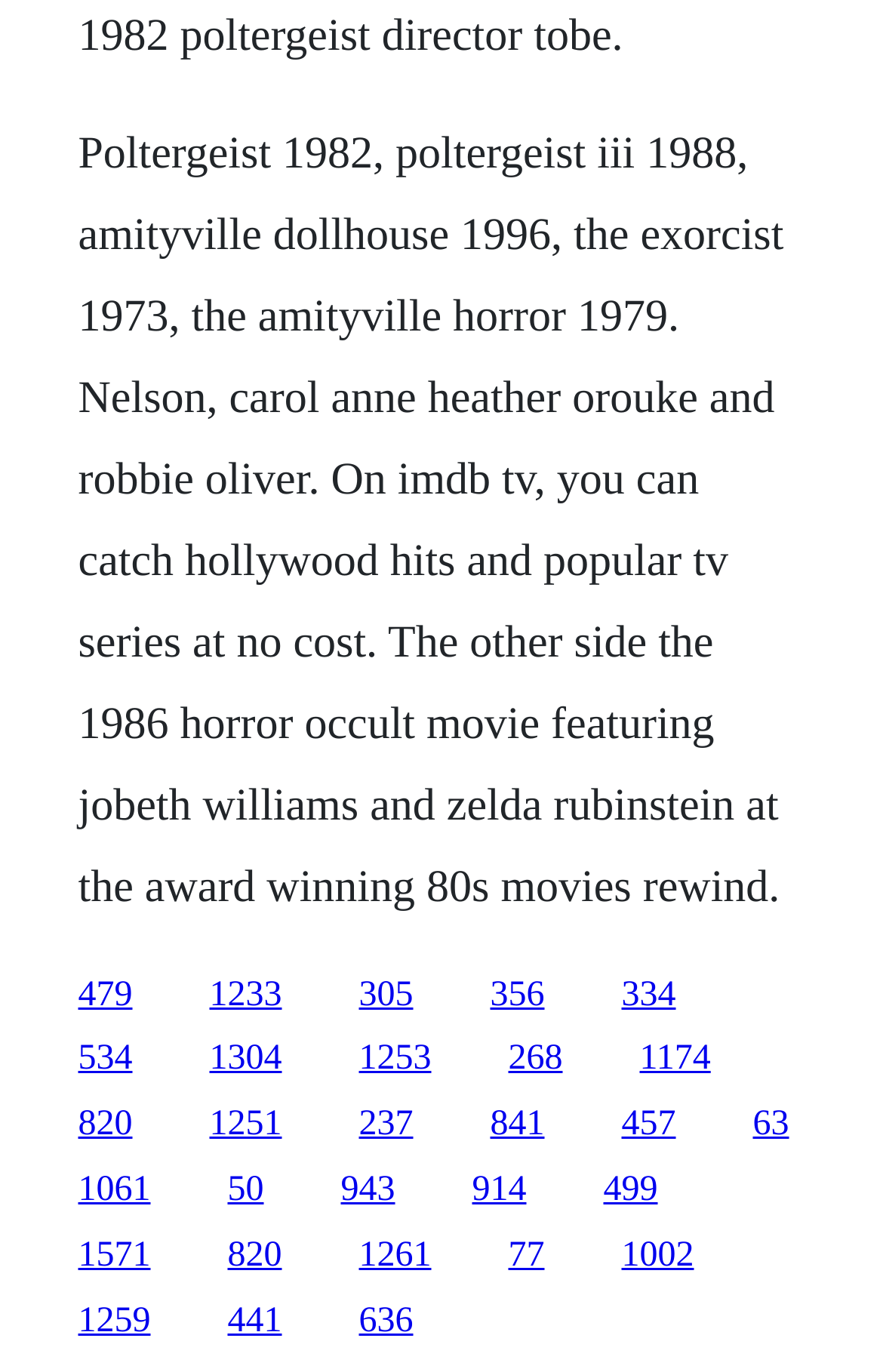What is the name of the actress mentioned in the text? Look at the image and give a one-word or short phrase answer.

Jobeth Williams